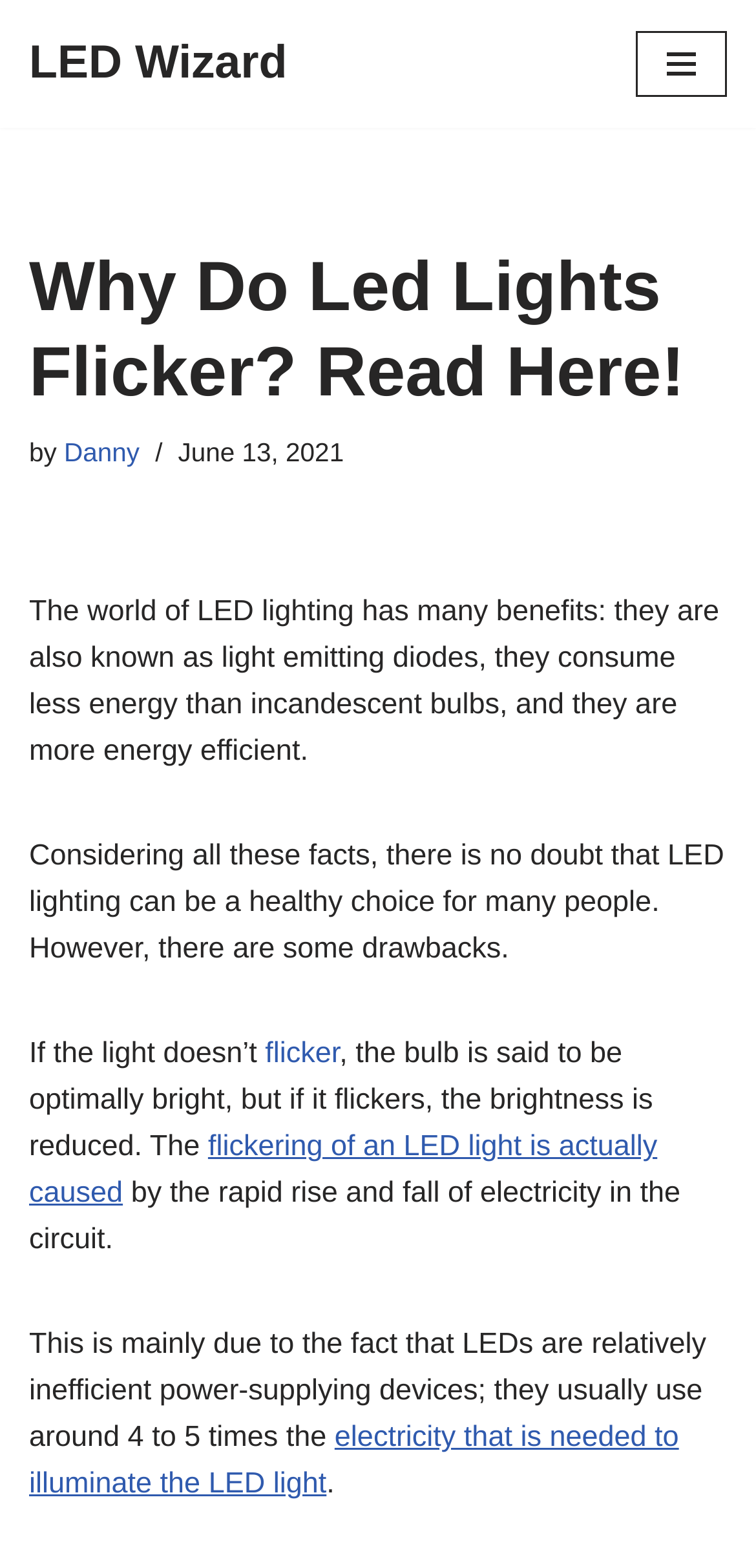What happens when an LED light flickers?
Answer the question in as much detail as possible.

According to the webpage, if an LED light flickers, the brightness is reduced, whereas if it doesn't flicker, the bulb is said to be optimally bright.